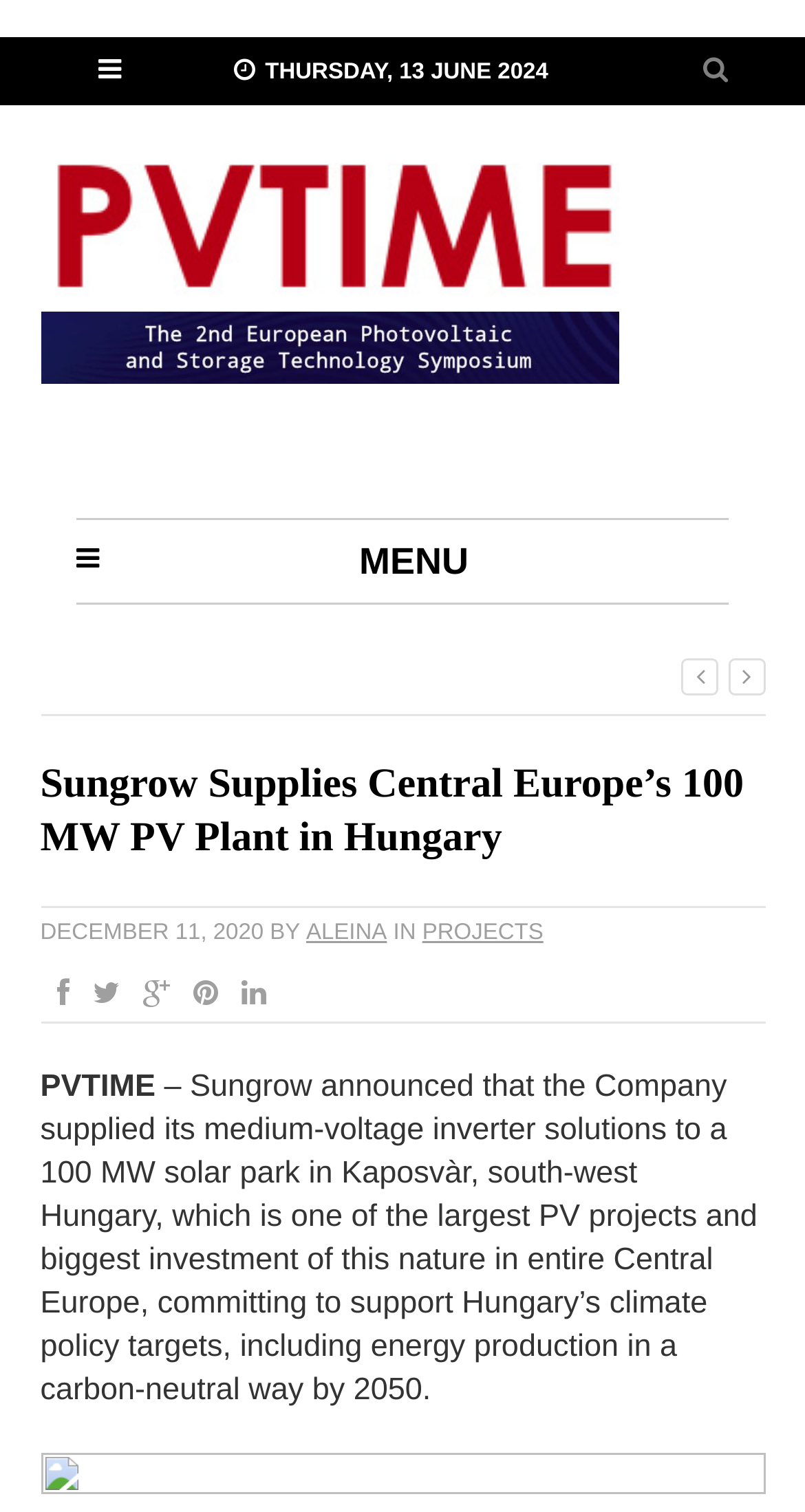Find and indicate the bounding box coordinates of the region you should select to follow the given instruction: "Go to the PROJECTS page".

[0.525, 0.609, 0.675, 0.626]